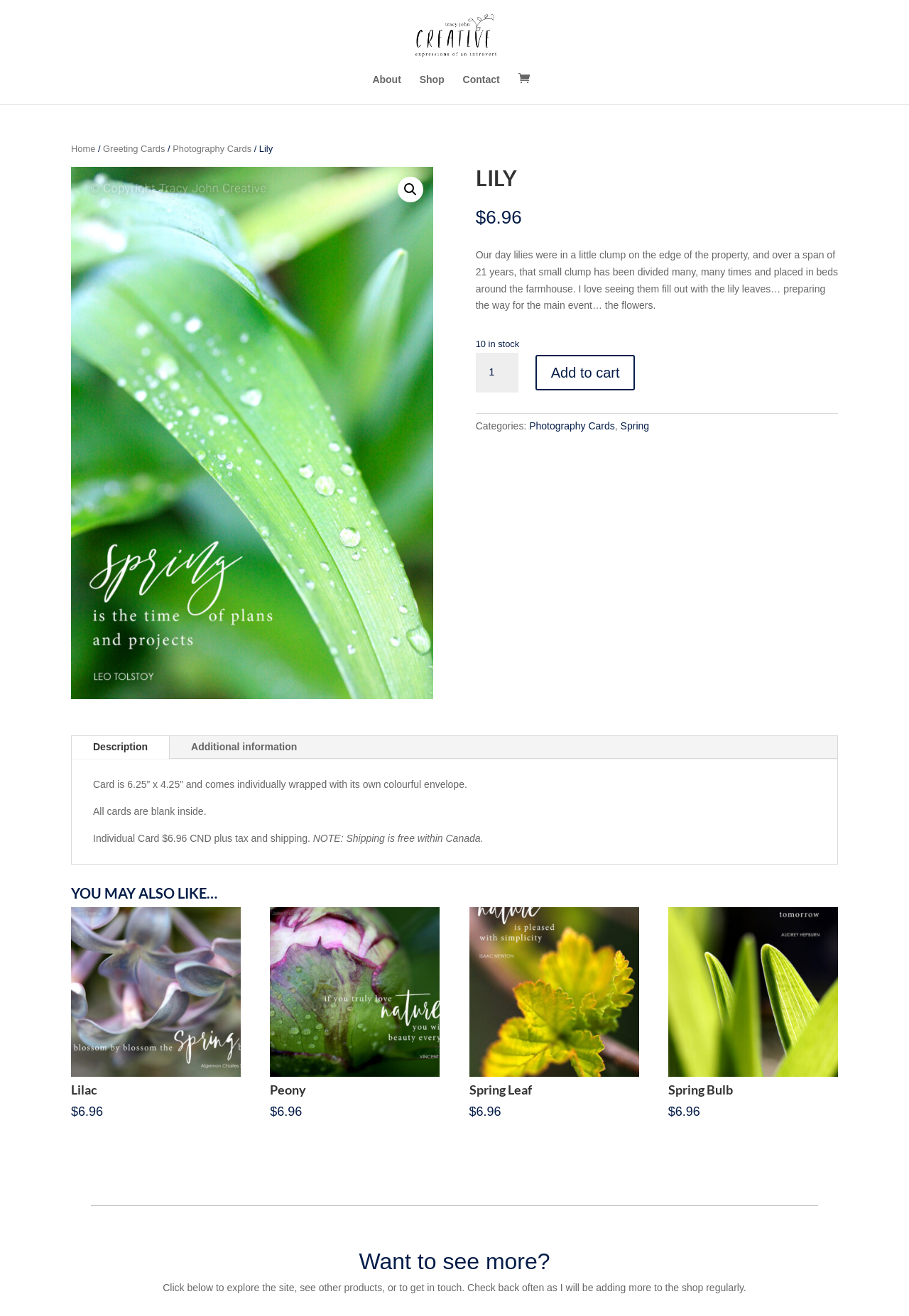Can you look at the image and give a comprehensive answer to the question:
What is the price of the product?

The price of the product can be found by looking at the StaticText element '$6.96' on the webpage, which is located near the product description.